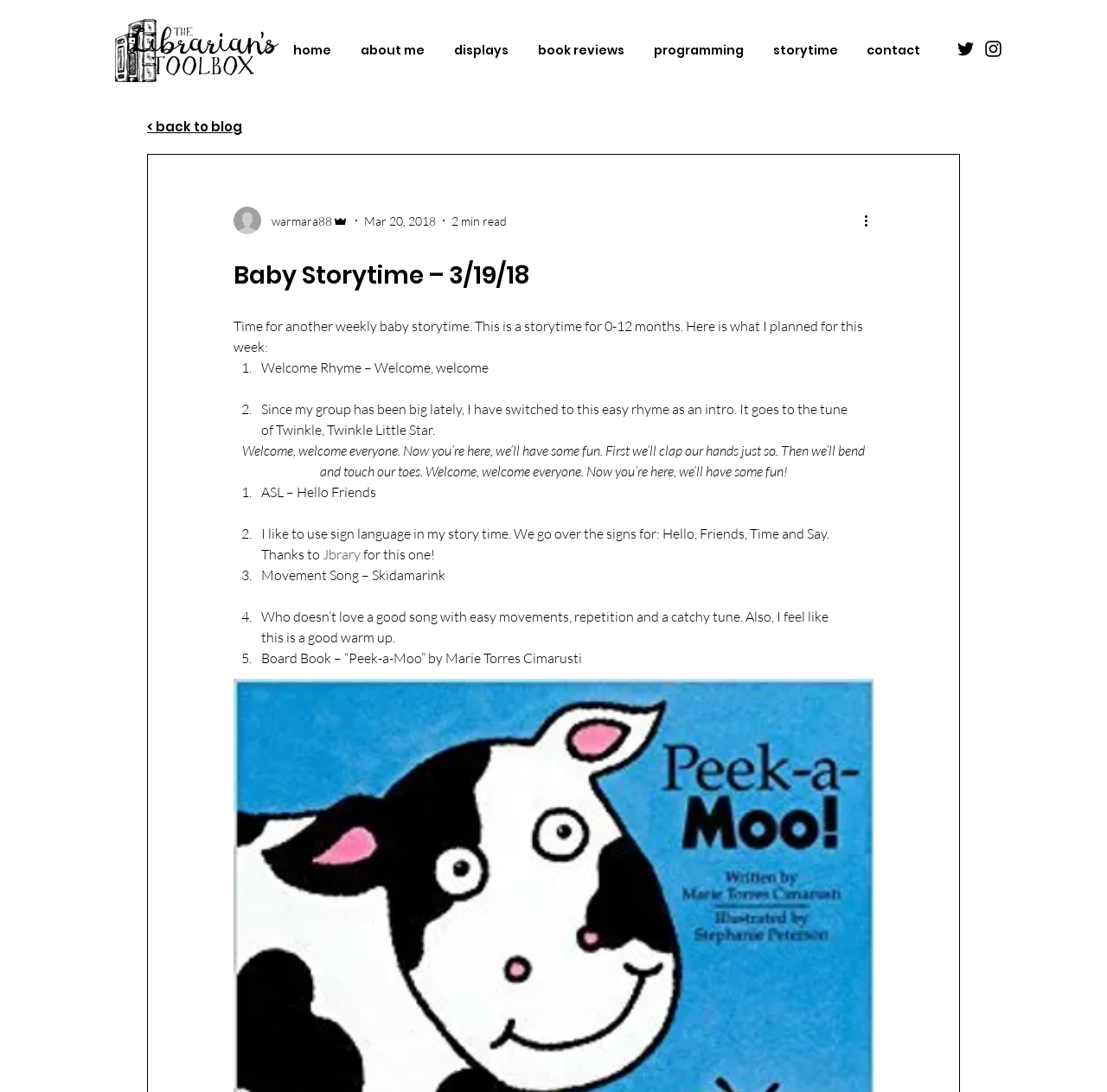Provide the bounding box coordinates for the UI element that is described as: "programming".

[0.577, 0.026, 0.685, 0.066]